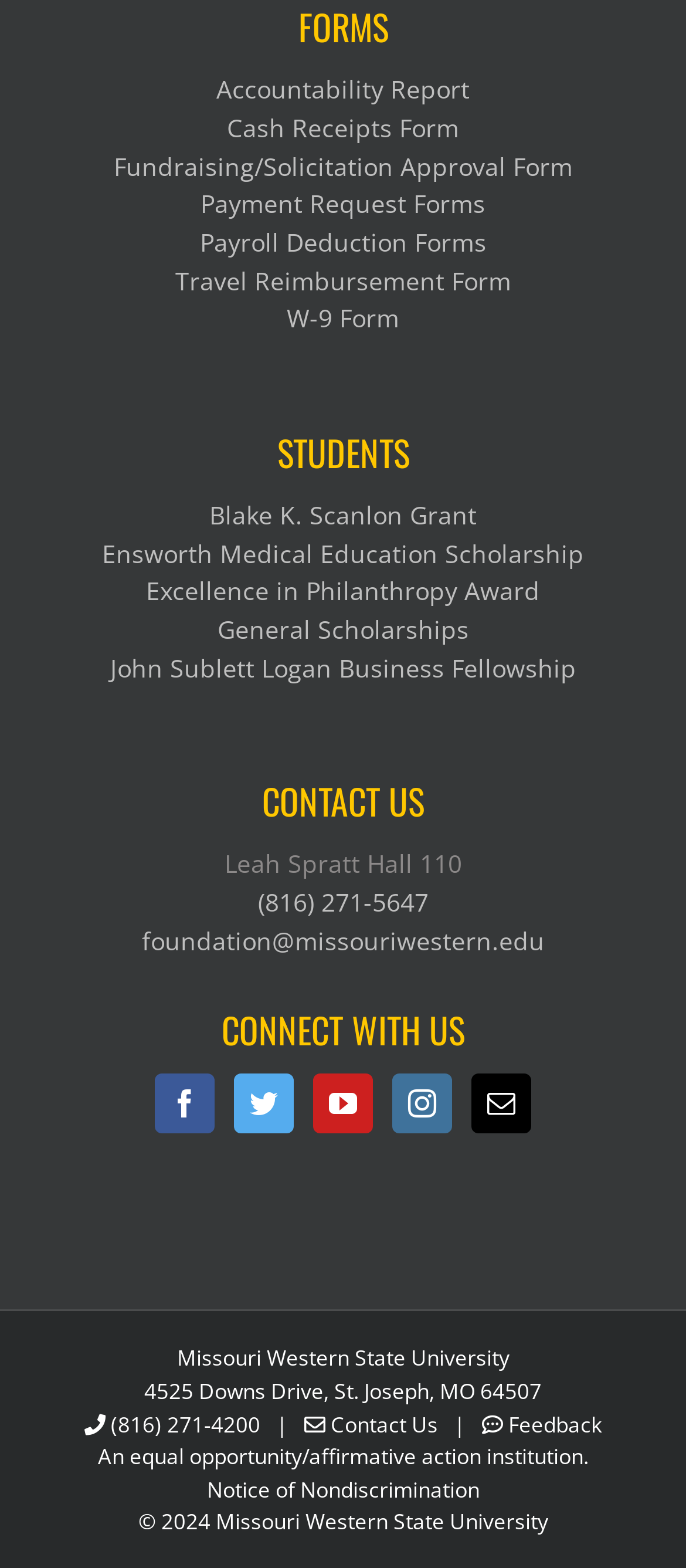Respond to the question below with a single word or phrase:
How many social media platforms are listed?

5